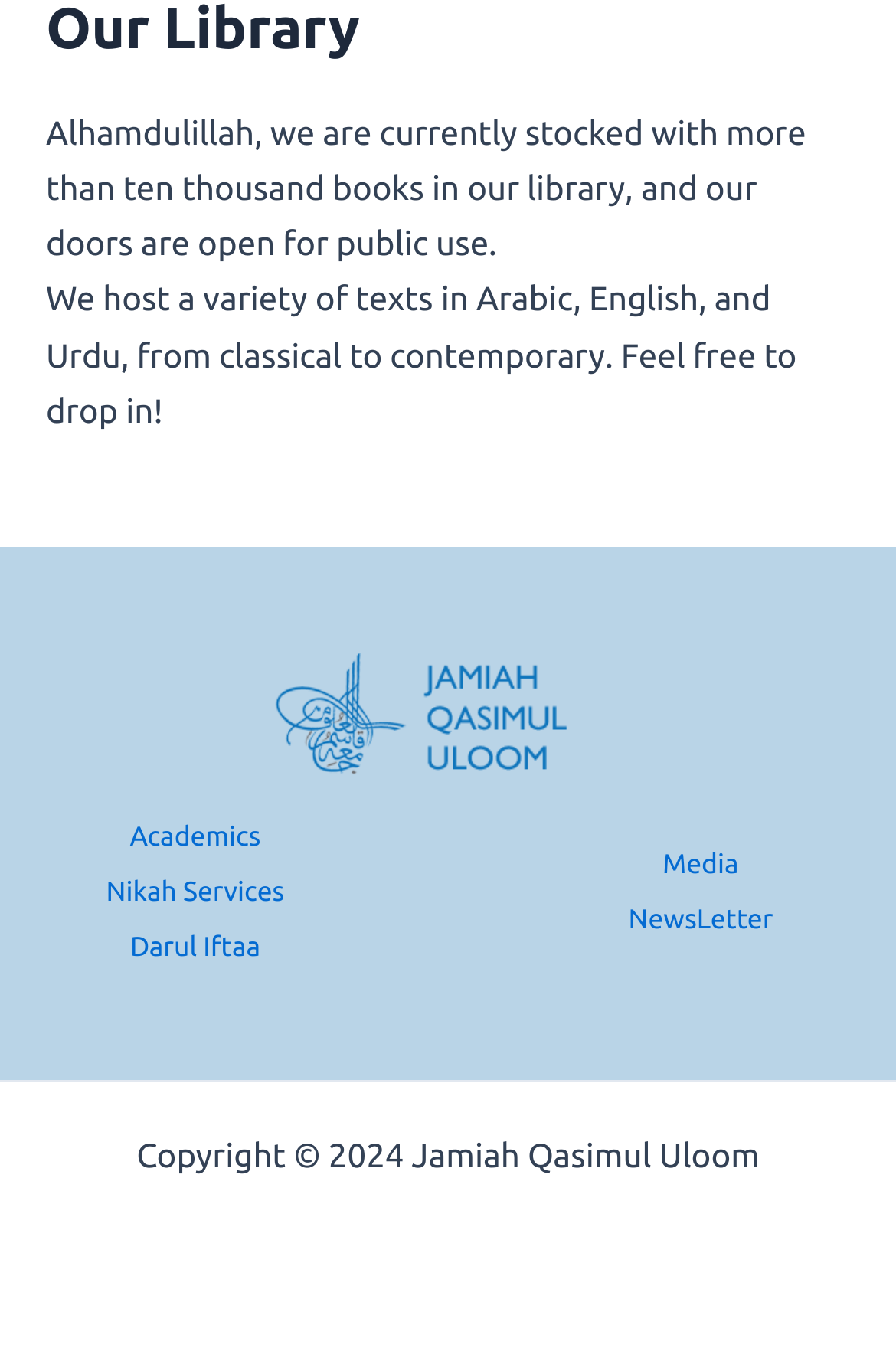How many languages are books available in?
Using the image as a reference, give a one-word or short phrase answer.

Three